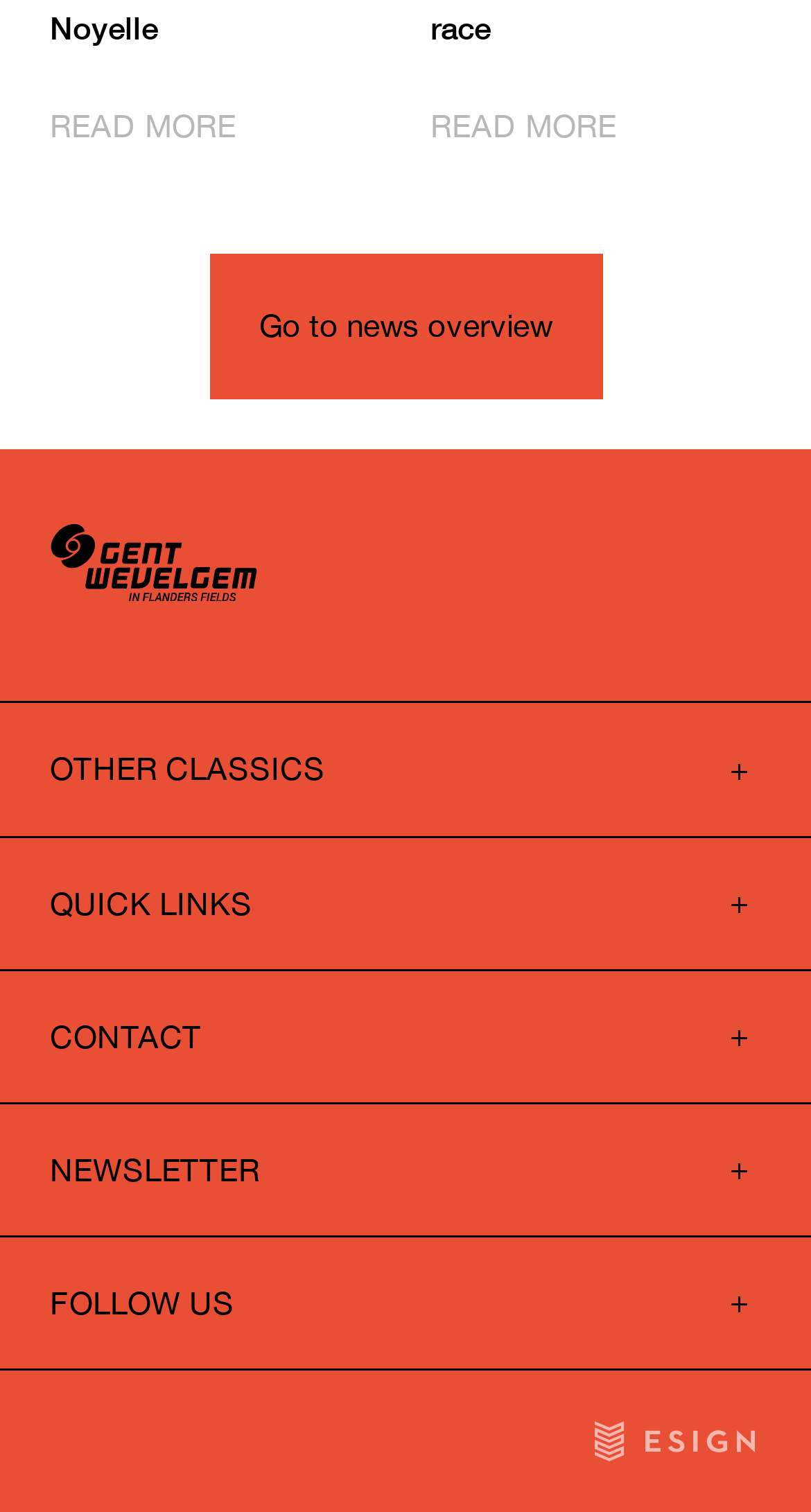Using the information in the image, give a detailed answer to the following question: What is the purpose of the 'Go to news overview' link?

I inferred the purpose of the link by looking at its text, which suggests that it leads to a page that provides an overview of news. This is likely a way for users to access a summary of news articles or headlines.